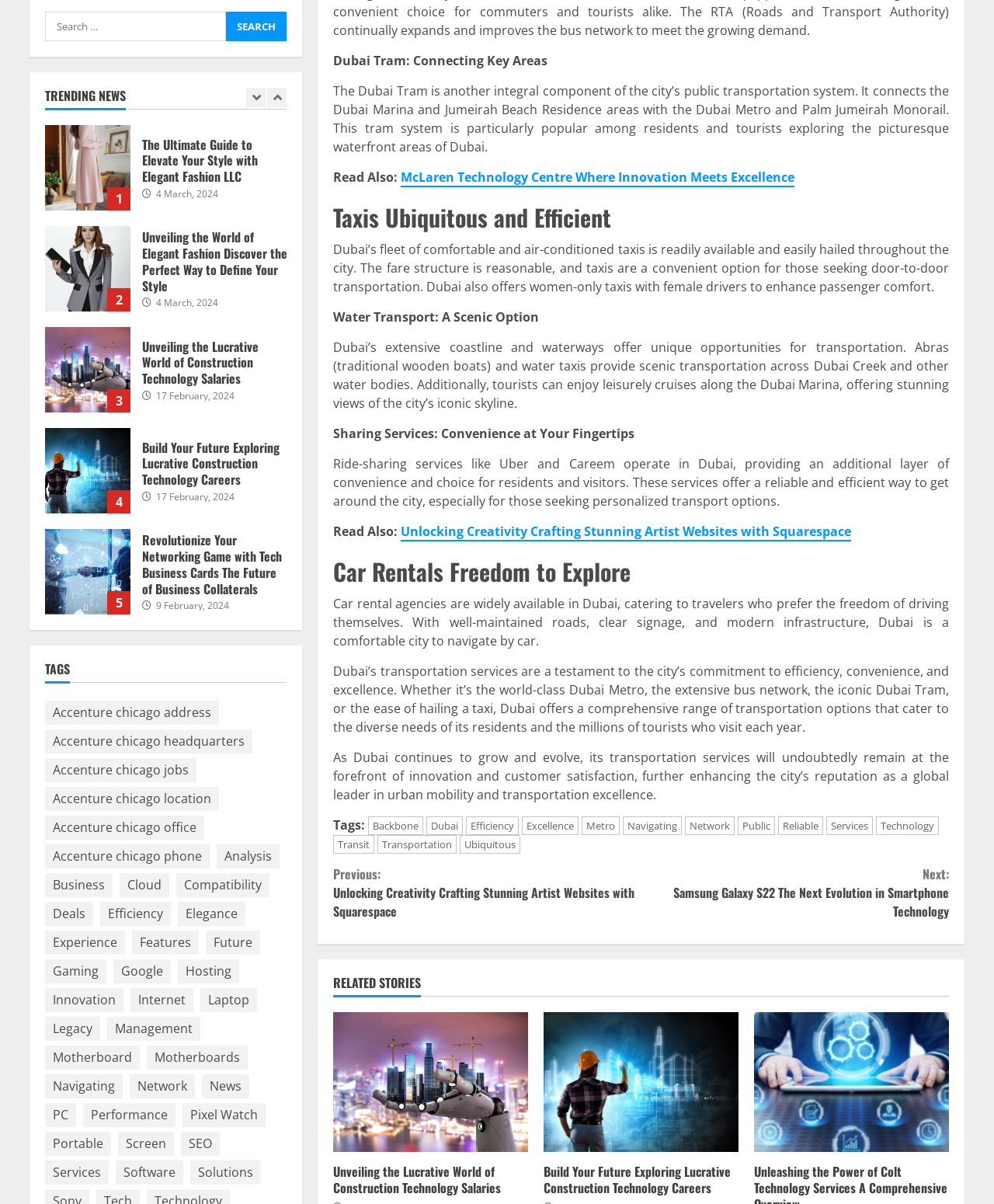Identify the bounding box coordinates of the region that needs to be clicked to carry out this instruction: "Click on 'Continue Reading'". Provide these coordinates as four float numbers ranging from 0 to 1, i.e., [left, top, right, bottom].

[0.335, 0.712, 0.955, 0.771]